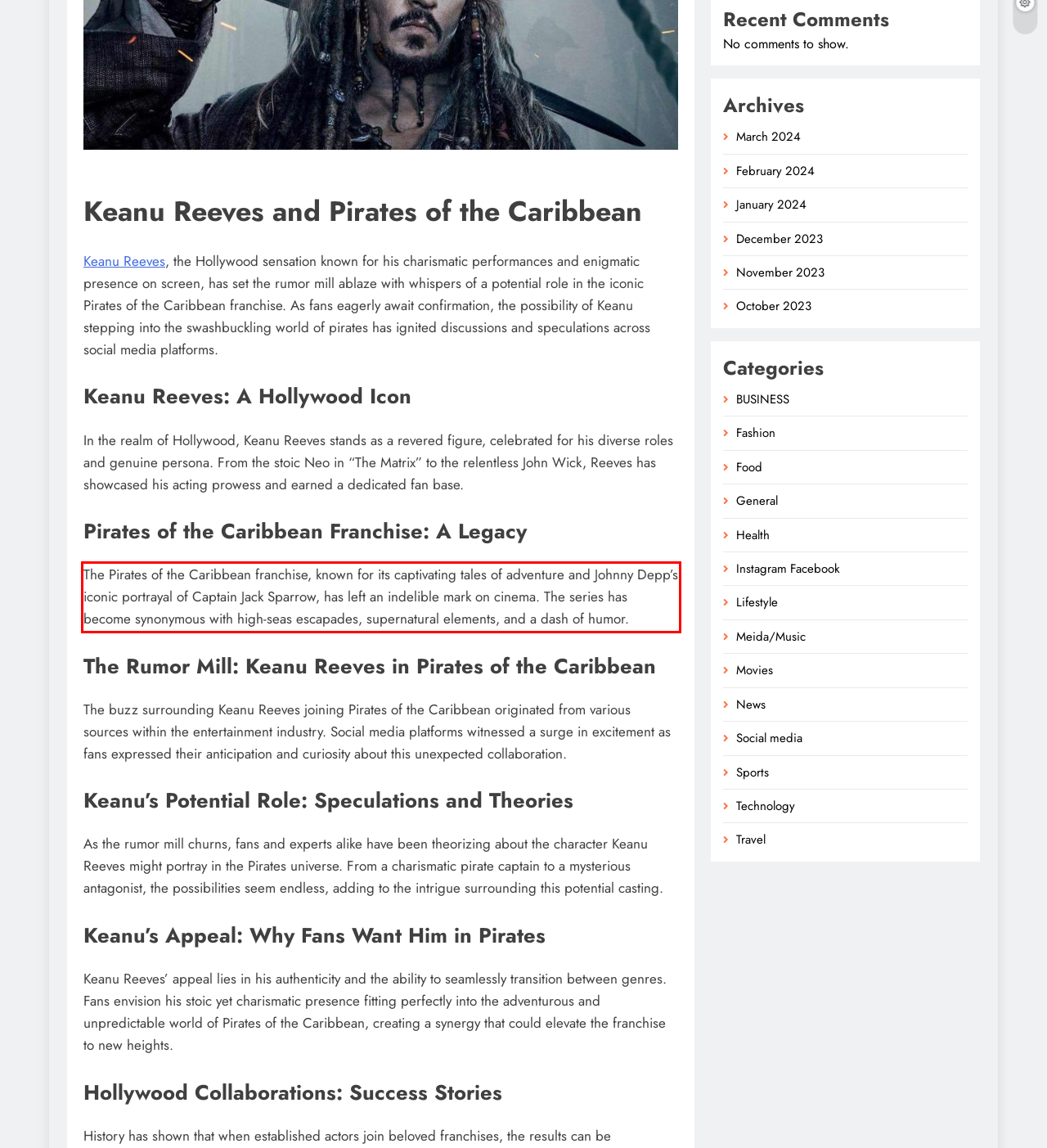You have a screenshot of a webpage, and there is a red bounding box around a UI element. Utilize OCR to extract the text within this red bounding box.

The Pirates of the Caribbean franchise, known for its captivating tales of adventure and Johnny Depp’s iconic portrayal of Captain Jack Sparrow, has left an indelible mark on cinema. The series has become synonymous with high-seas escapades, supernatural elements, and a dash of humor.